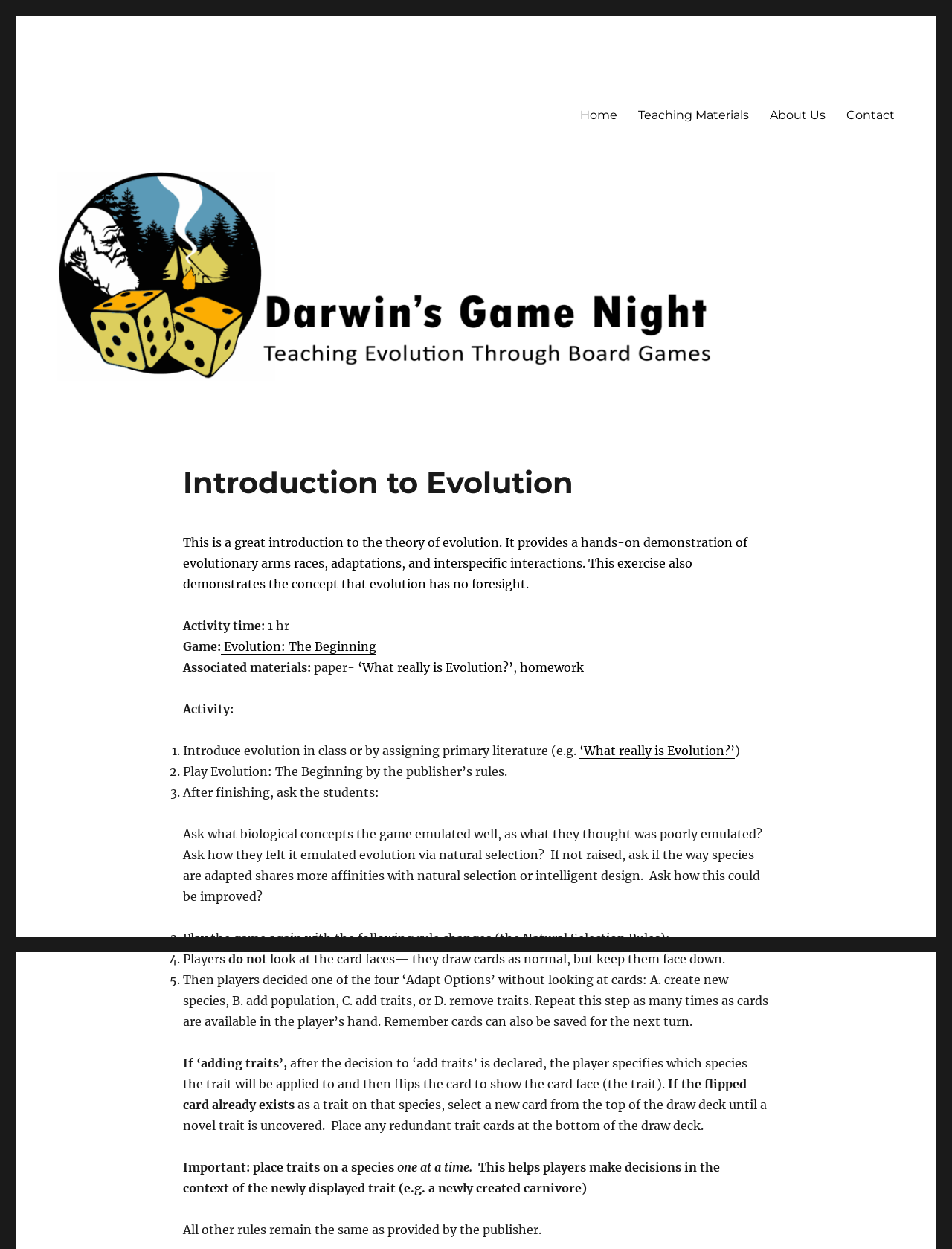Respond to the question below with a single word or phrase:
What is the purpose of playing the game again with the Natural Selection Rules?

To emulate evolution via natural selection